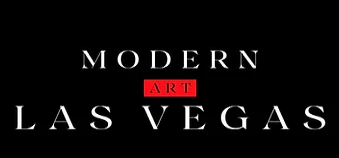Describe the important features and context of the image with as much detail as possible.

The image features the logo for "MODERN ART LAS VEGAS," showcasing a stylish typeface against a black background. The words "MODERN" and "LAS VEGAS" are displayed in bold, white lettering, while the word "ART" is highlighted in a striking red box, creating a focal point that emphasizes the creative nature of the brand. This logo represents an innovative digital art marketplace, encapsulating a modern aesthetic that aligns with contemporary art trends in Las Vegas. The design effectively conveys a blend of elegance and artistic flair, ideal for attracting art enthusiasts and collectors.